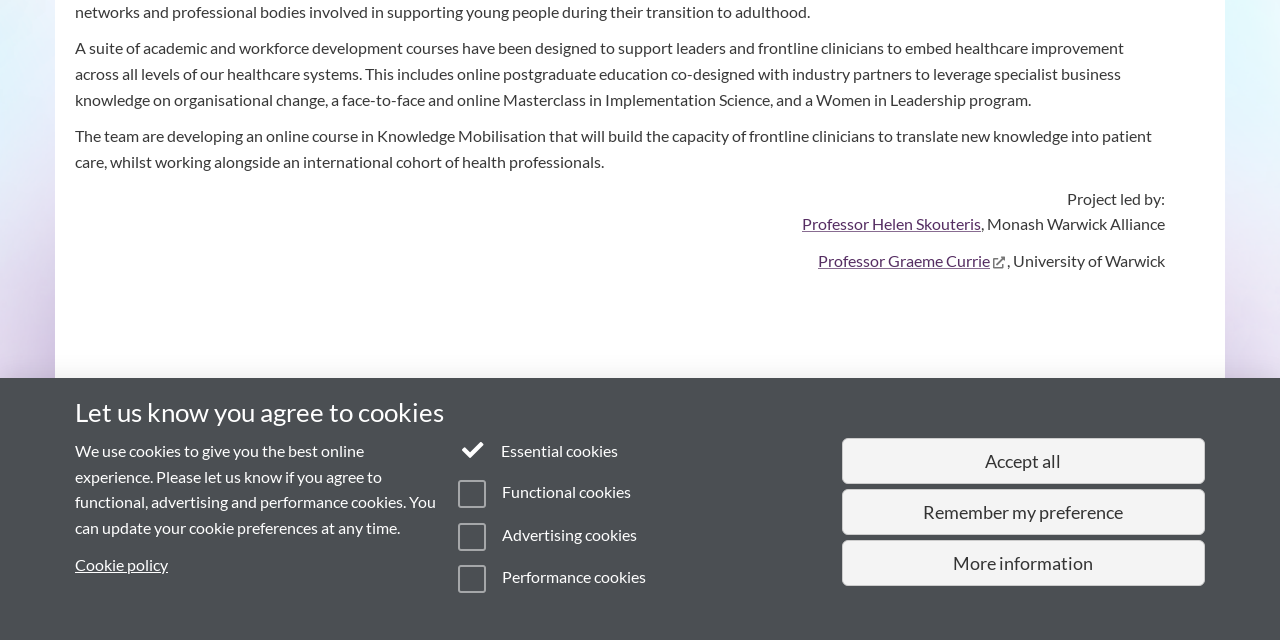Using the provided element description, identify the bounding box coordinates as (top-left x, top-left y, bottom-right x, bottom-right y). Ensure all values are between 0 and 1. Description: Professor Helen Skouteris

[0.627, 0.335, 0.766, 0.365]